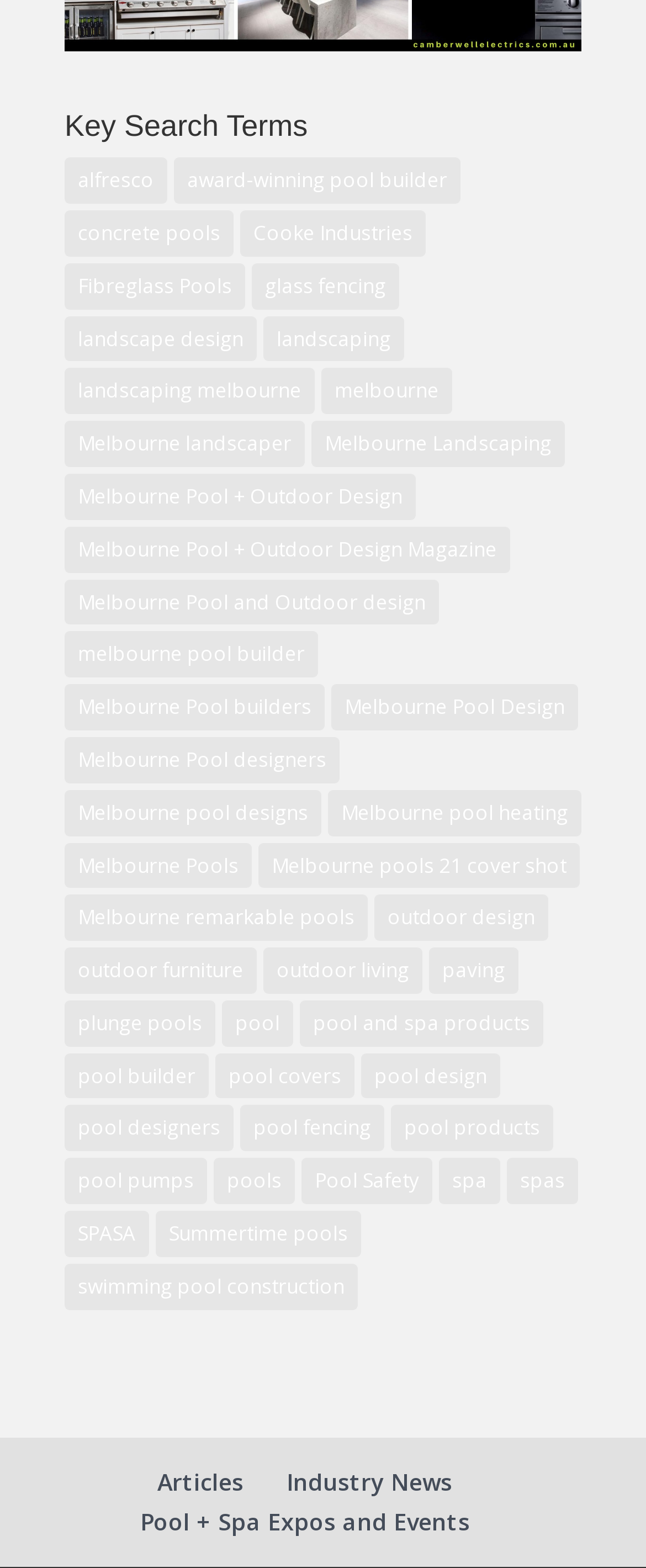Based on the element description, predict the bounding box coordinates (top-left x, top-left y, bottom-right x, bottom-right y) for the UI element in the screenshot: alfresco

[0.1, 0.101, 0.259, 0.13]